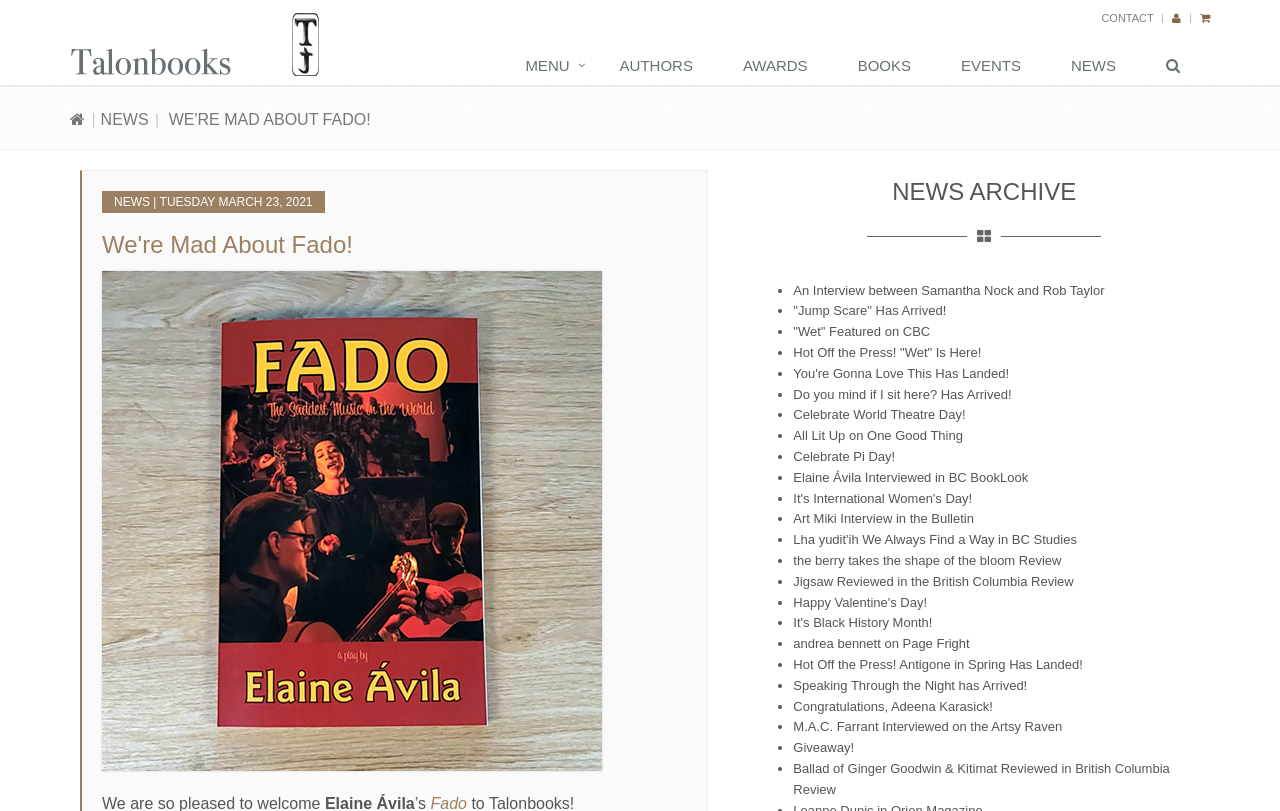What is the name of the book with the cover image?
Using the visual information, reply with a single word or short phrase.

Fado